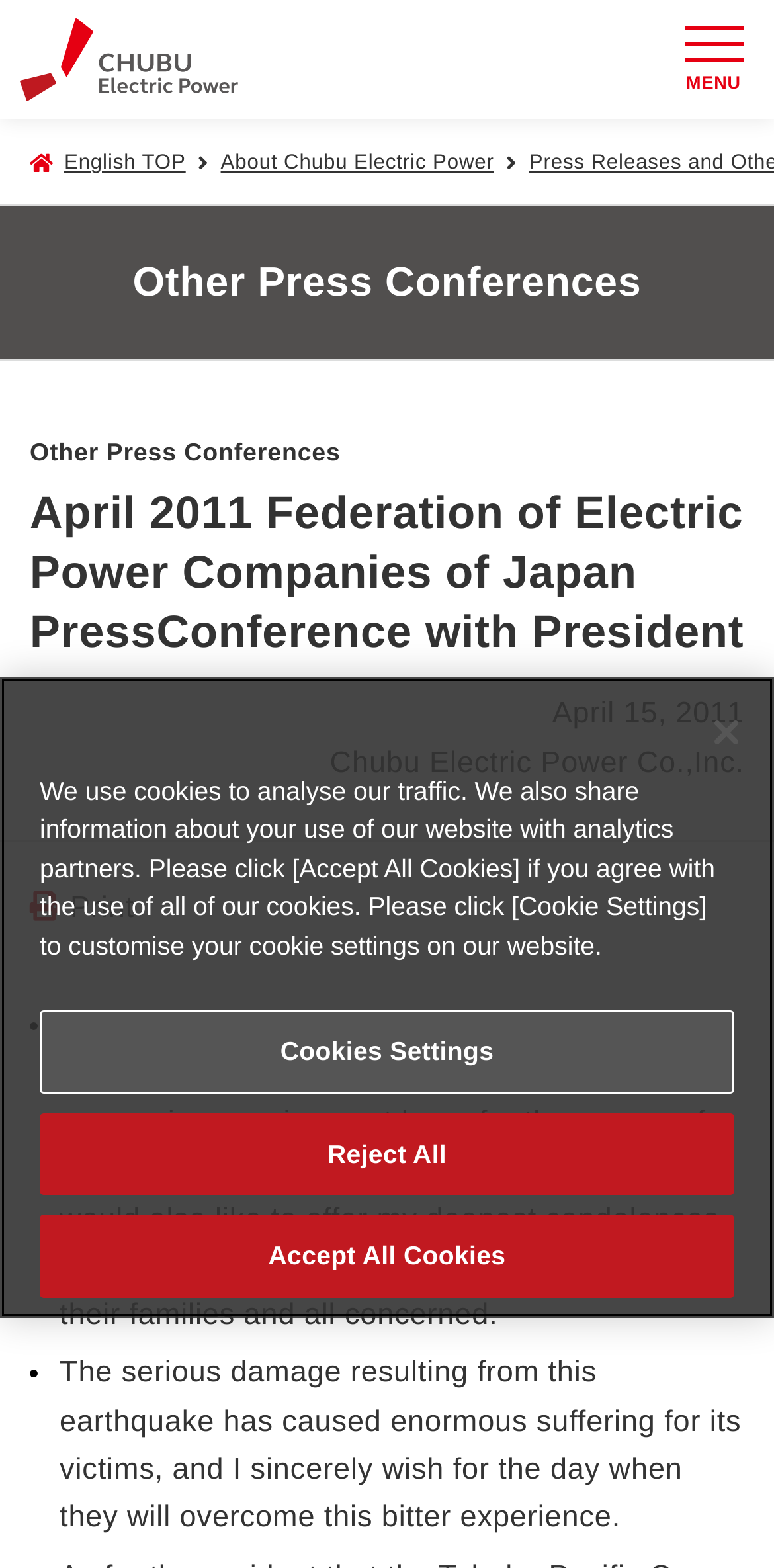Identify the first-level heading on the webpage and generate its text content.

April 2011 Federation of Electric Power Companies of Japan PressConference with President